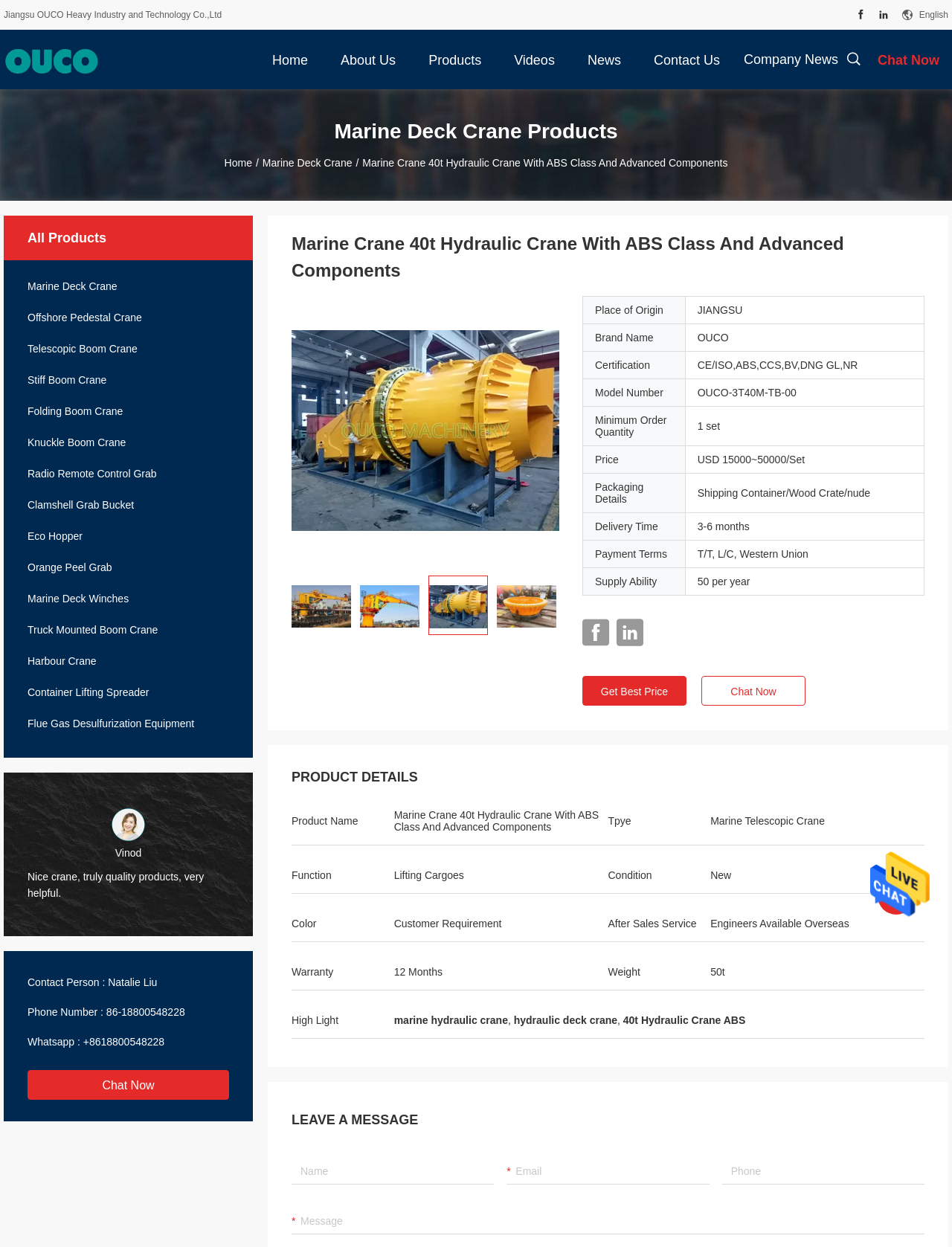Please locate the bounding box coordinates of the element that needs to be clicked to achieve the following instruction: "Search for products using the search bar". The coordinates should be four float numbers between 0 and 1, i.e., [left, top, right, bottom].

[0.887, 0.033, 0.905, 0.057]